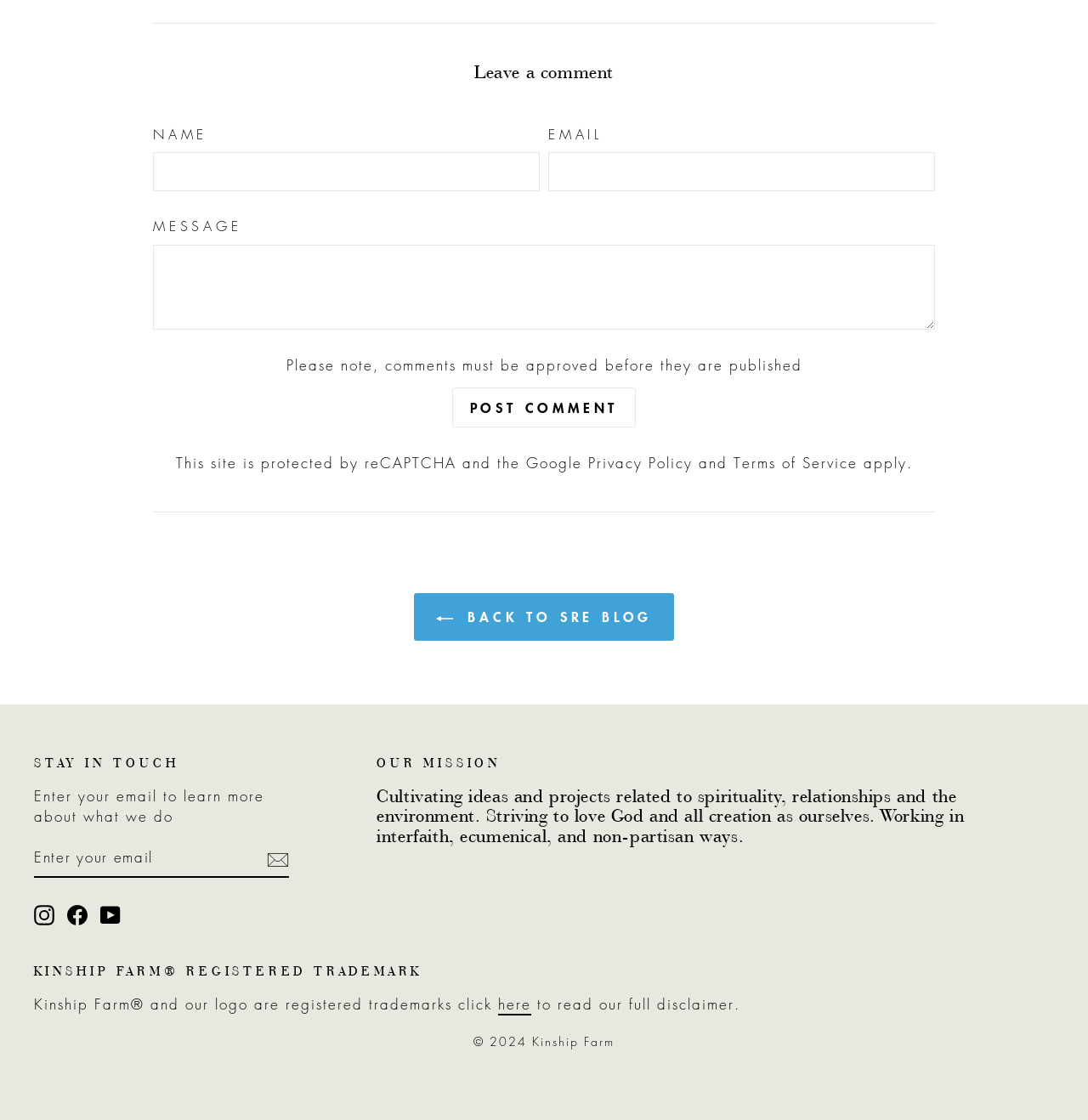What is the function of the 'POST COMMENT' button?
Based on the screenshot, provide a one-word or short-phrase response.

To submit a comment